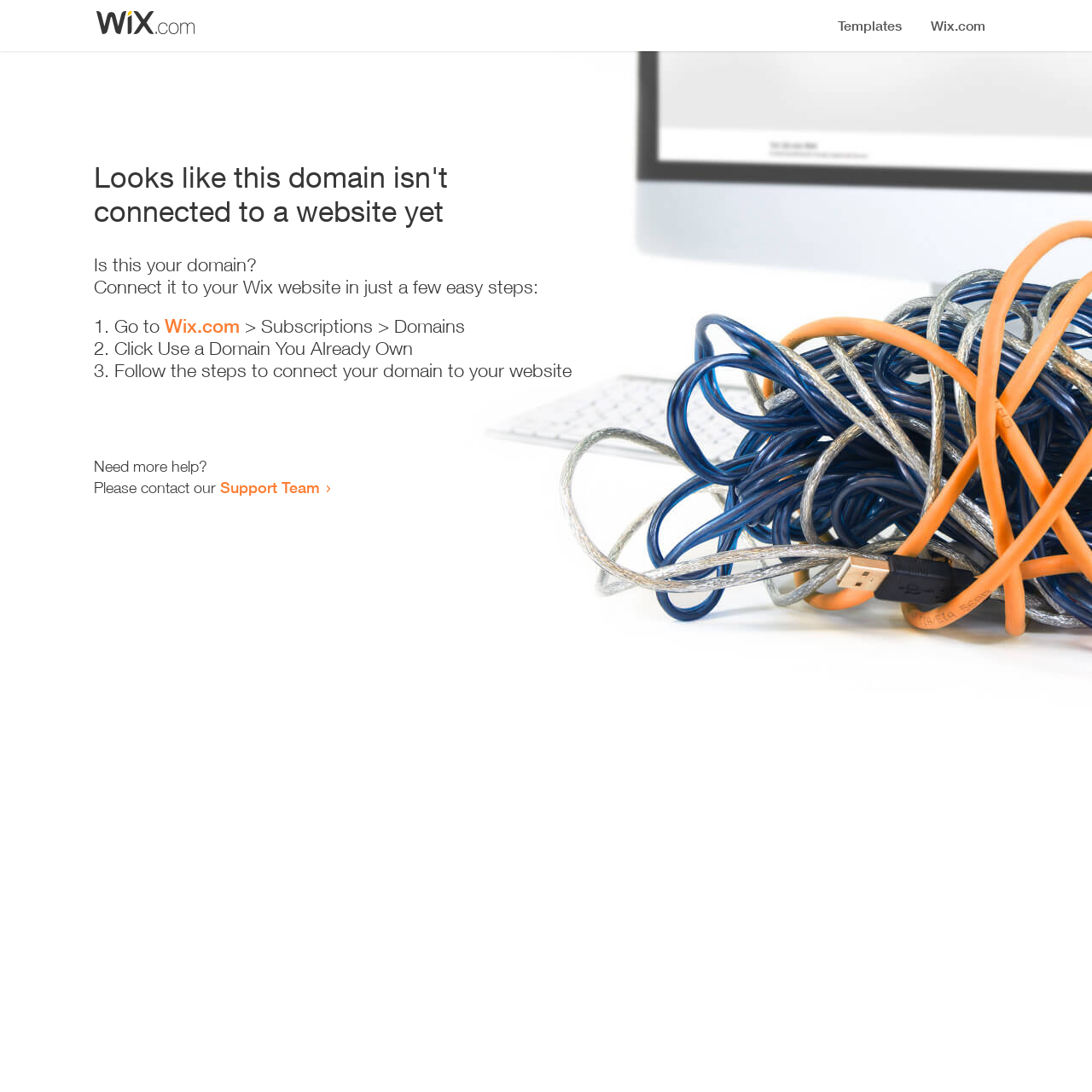How many steps are required to connect the domain?
From the image, respond using a single word or phrase.

3